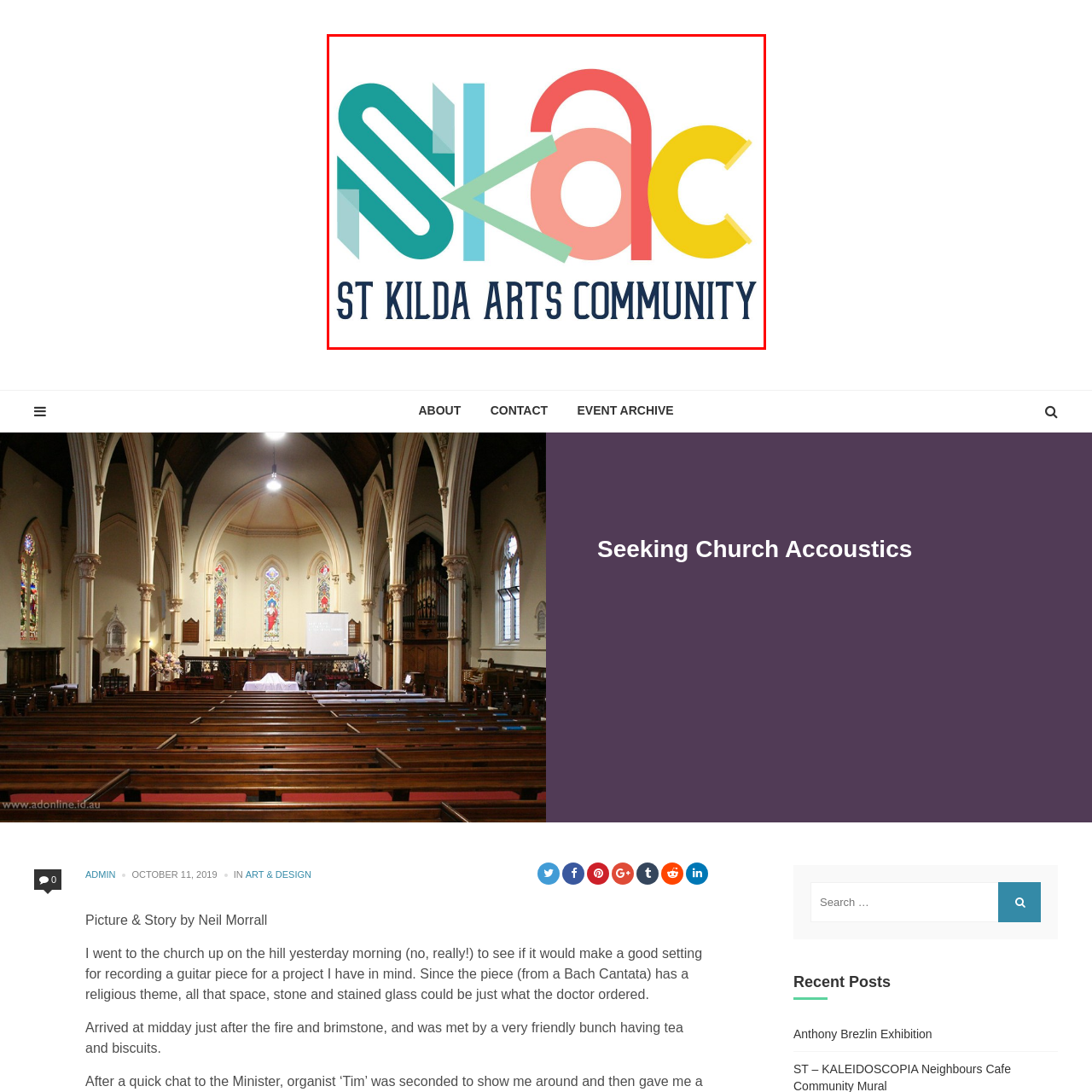What is the purpose of the logo?
Review the image encased within the red bounding box and supply a detailed answer according to the visual information available.

The logo reflects the community's mission to foster a vibrant arts culture in St Kilda, inviting engagement and participation from the local population.